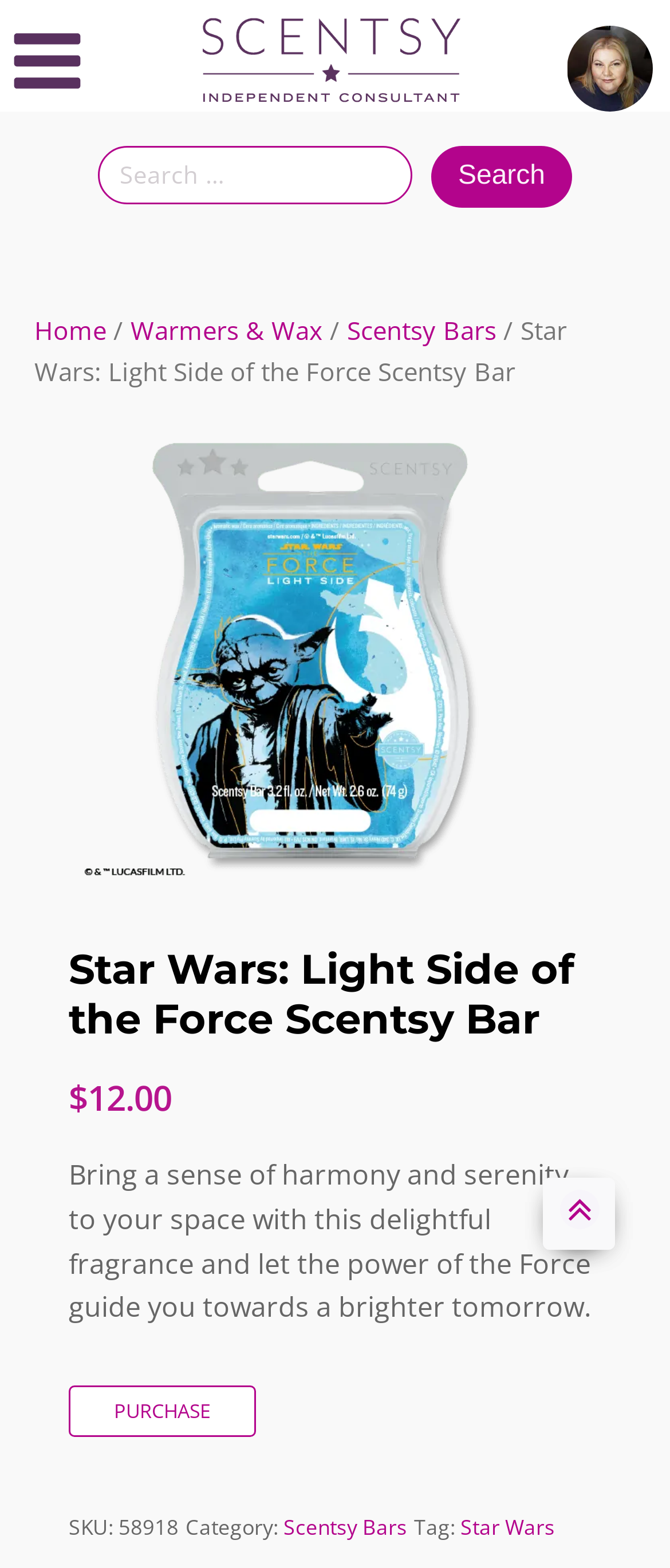What is the tag of the Star Wars Scentsy Bar?
Answer the question with a detailed and thorough explanation.

I found the tag of the Star Wars Scentsy Bar by looking at the product information section, where it says 'Tag:' followed by a link to 'Star Wars'.